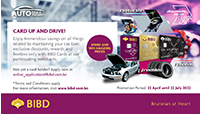From the details in the image, provide a thorough response to the question: What is the call to action in the advertisement?

The call to action is explicitly stated in the advertisement, inviting customers to apply for a BIBD card, with a reminder to check the terms and conditions, thereby encouraging them to take advantage of the benefits offered.